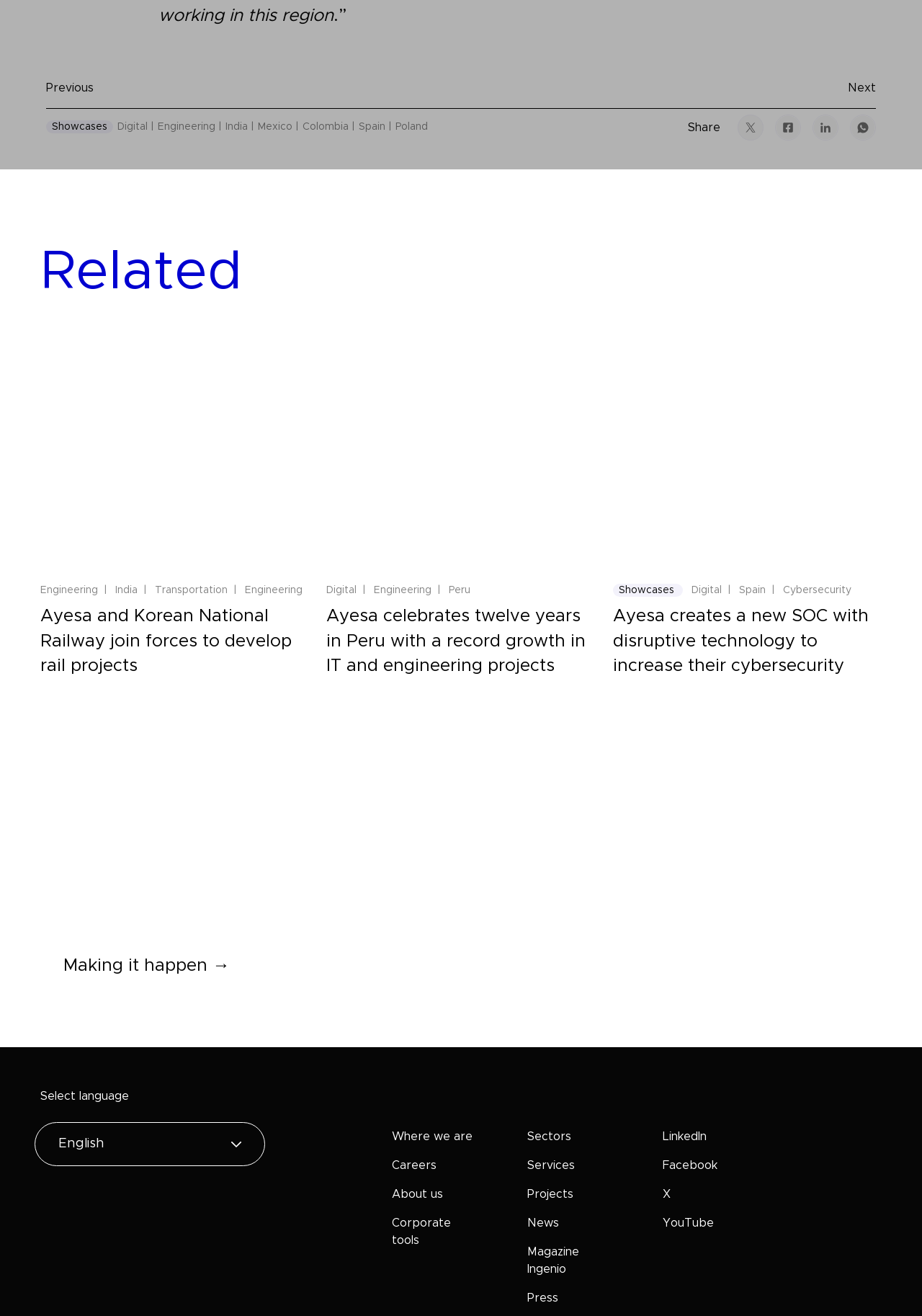Identify and provide the bounding box coordinates of the UI element described: "Next". The coordinates should be formatted as [left, top, right, bottom], with each number being a float between 0 and 1.

None